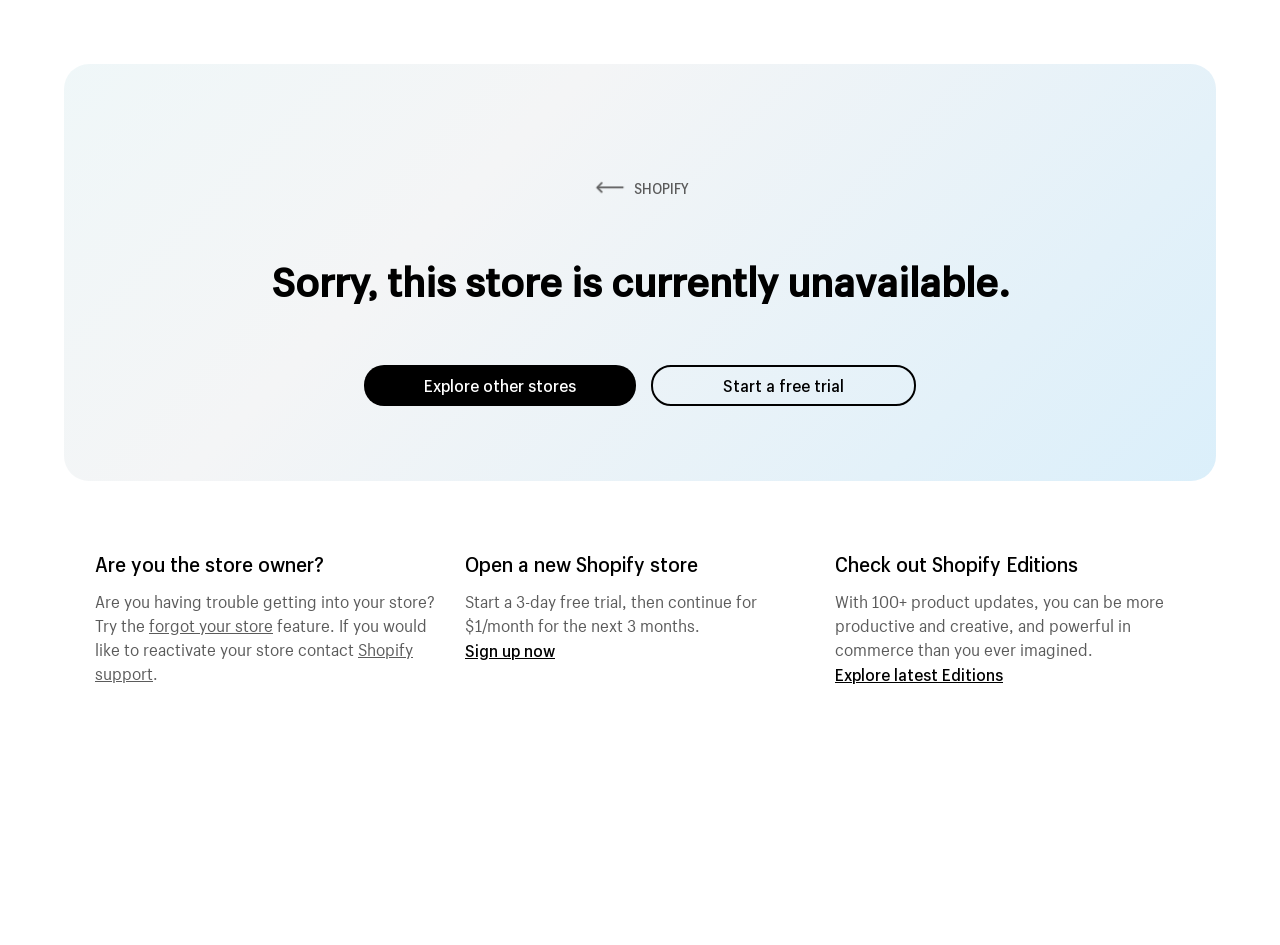Using the description: "Sign up now", identify the bounding box of the corresponding UI element in the screenshot.

[0.363, 0.677, 0.434, 0.699]